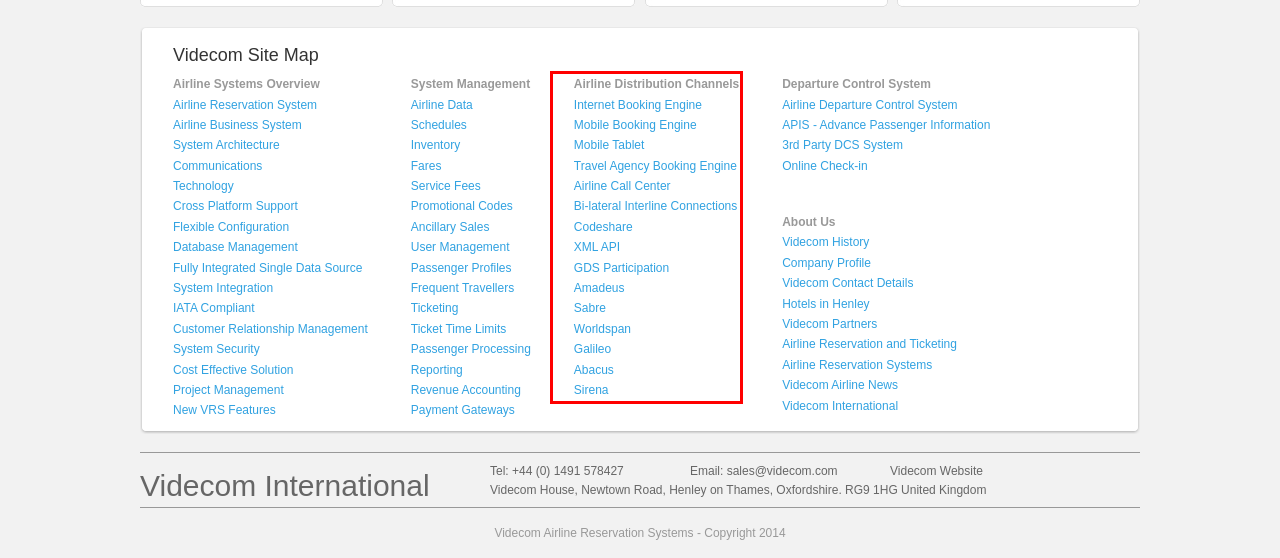Within the screenshot of the webpage, there is a red rectangle. Please recognize and generate the text content inside this red bounding box.

Airline Distribution Channels Internet Booking Engine Mobile Booking Engine Mobile Tablet Travel Agency Booking Engine Airline Call Center Bi-lateral Interline Connections Codeshare XML API GDS Participation Amadeus Sabre Worldspan Galileo Abacus Sirena